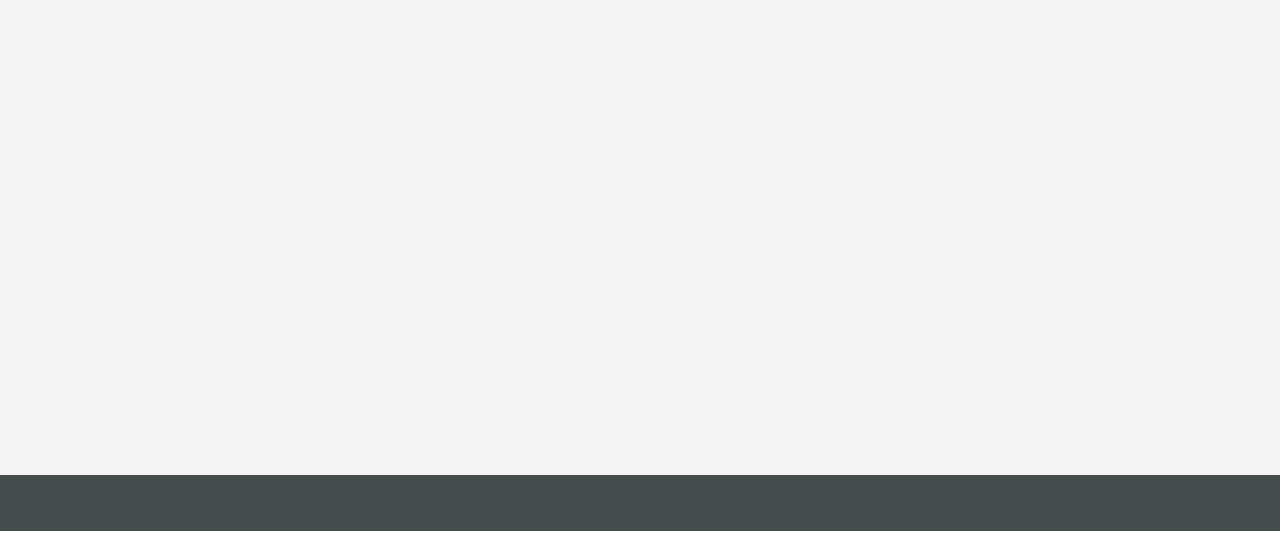What is the last insight listed? Look at the image and give a one-word or short phrase answer.

The future of audit: market view